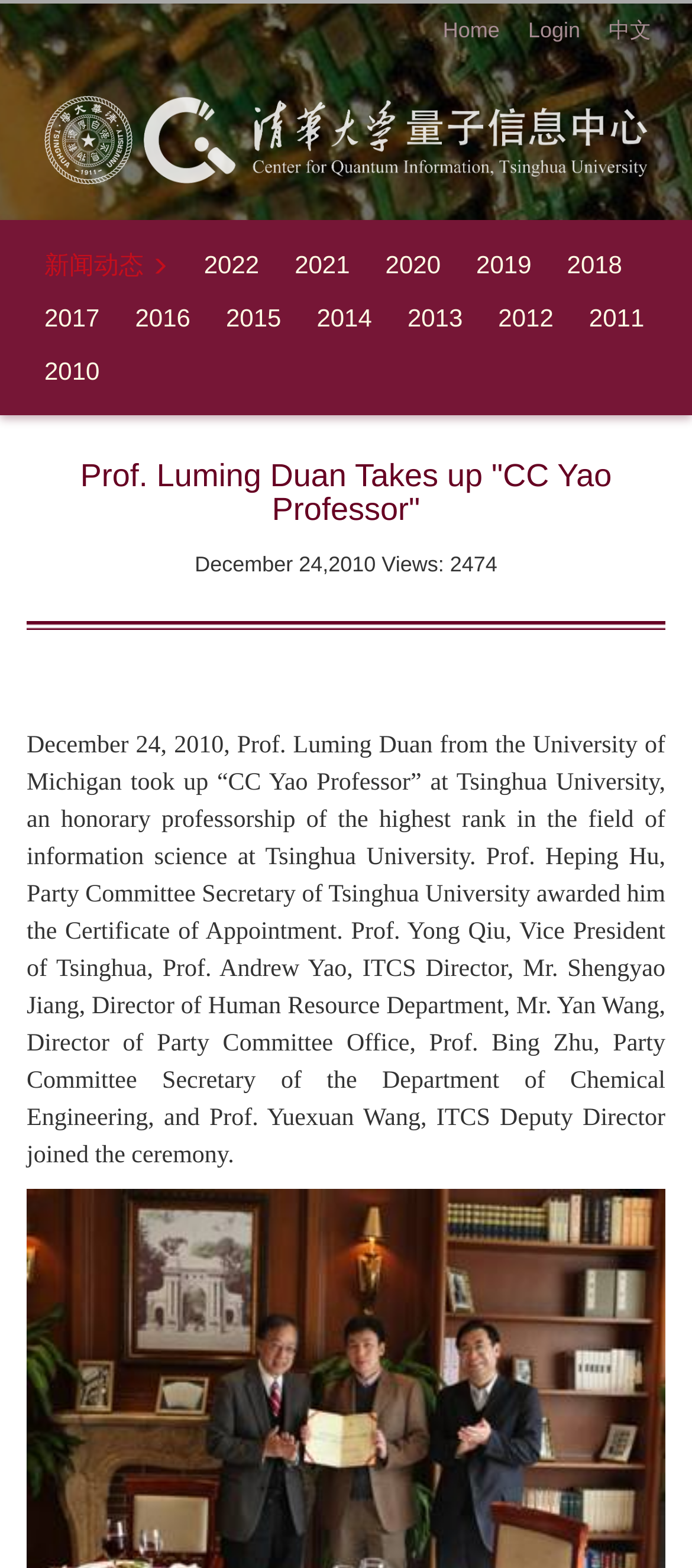Indicate the bounding box coordinates of the element that must be clicked to execute the instruction: "read more about Prof. Luming Duan". The coordinates should be given as four float numbers between 0 and 1, i.e., [left, top, right, bottom].

[0.038, 0.293, 0.962, 0.337]